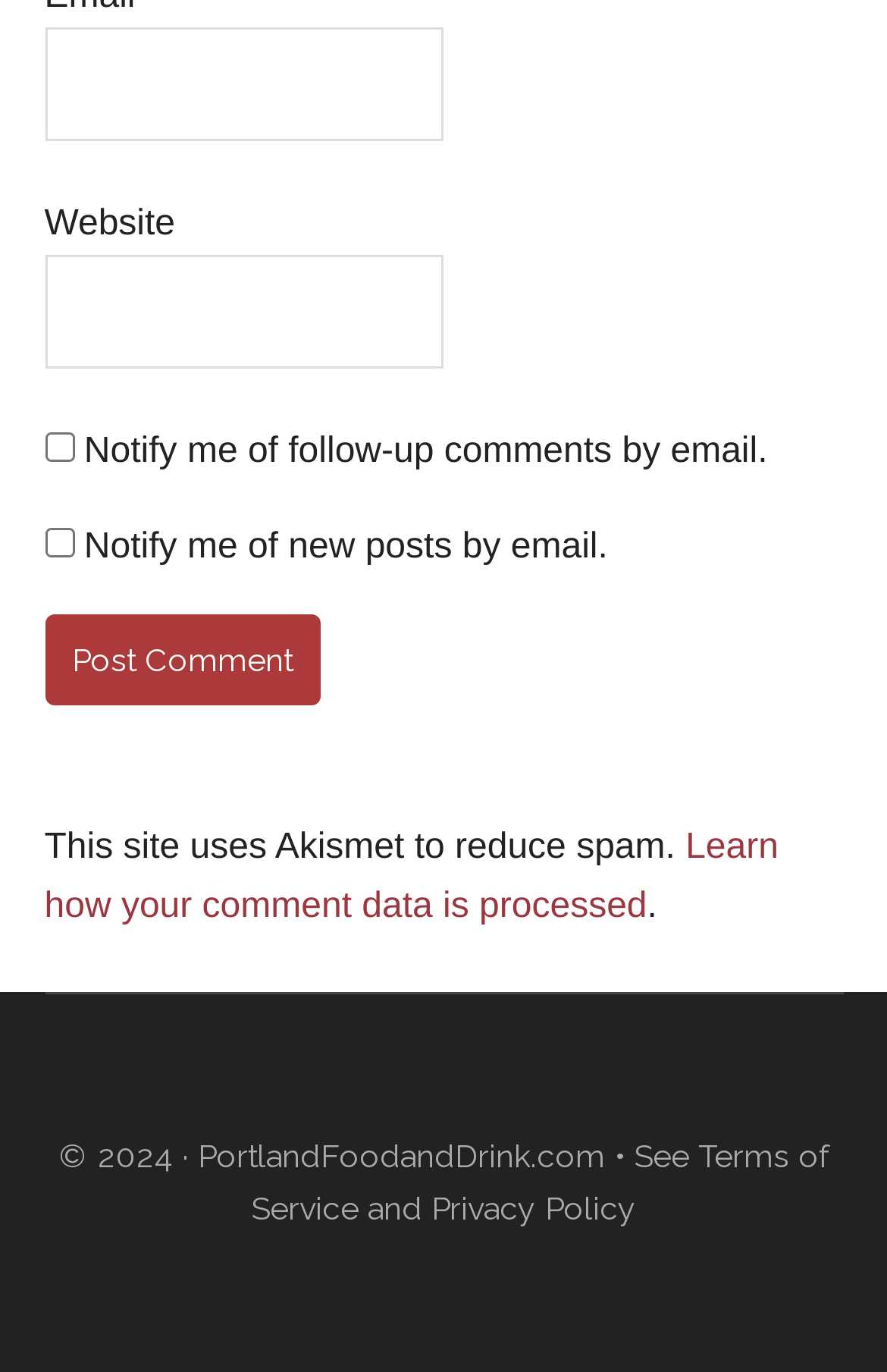Locate the bounding box coordinates of the segment that needs to be clicked to meet this instruction: "Input website URL".

[0.05, 0.186, 0.5, 0.269]